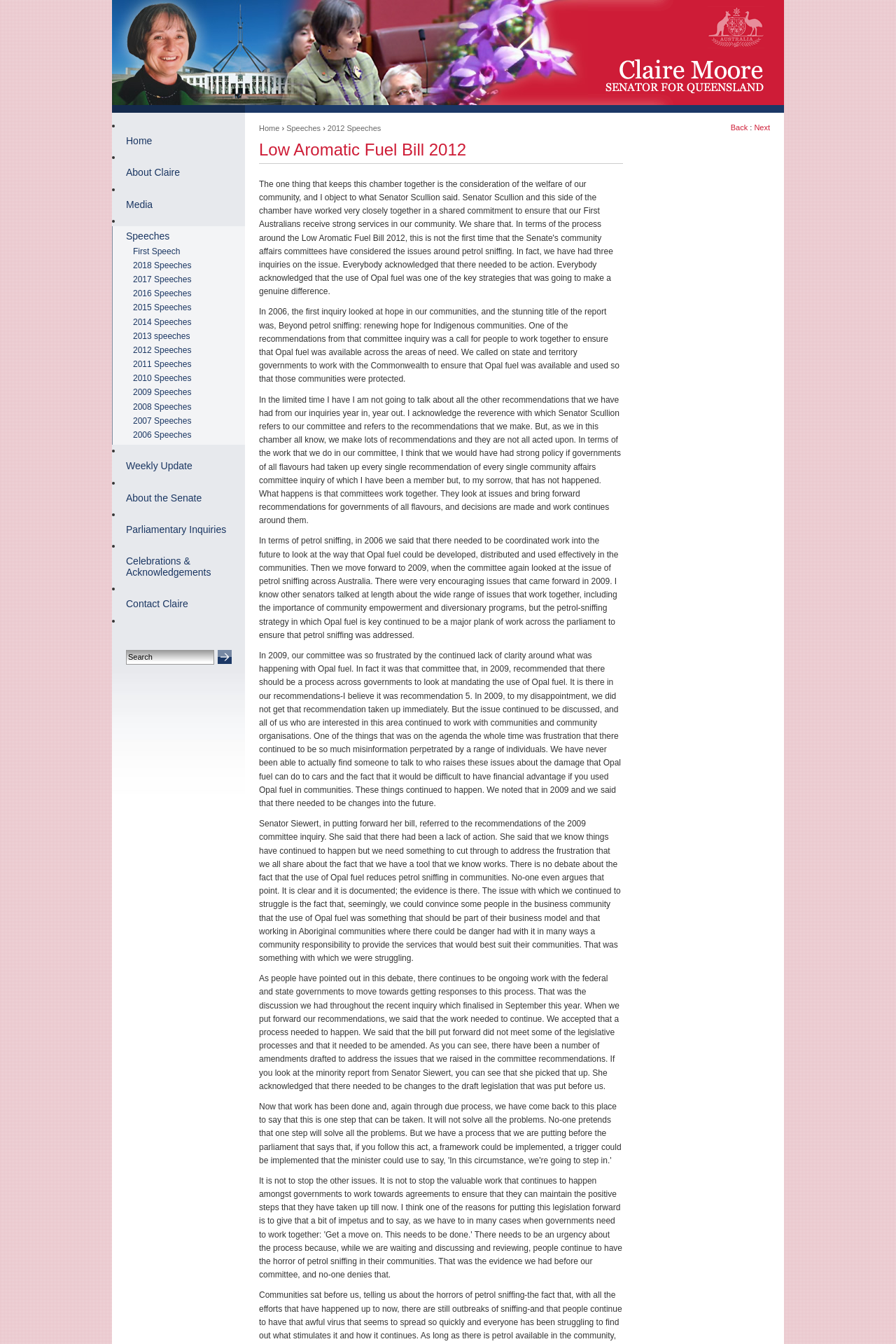Can you find and provide the title of the webpage?

Low Aromatic Fuel Bill 2012